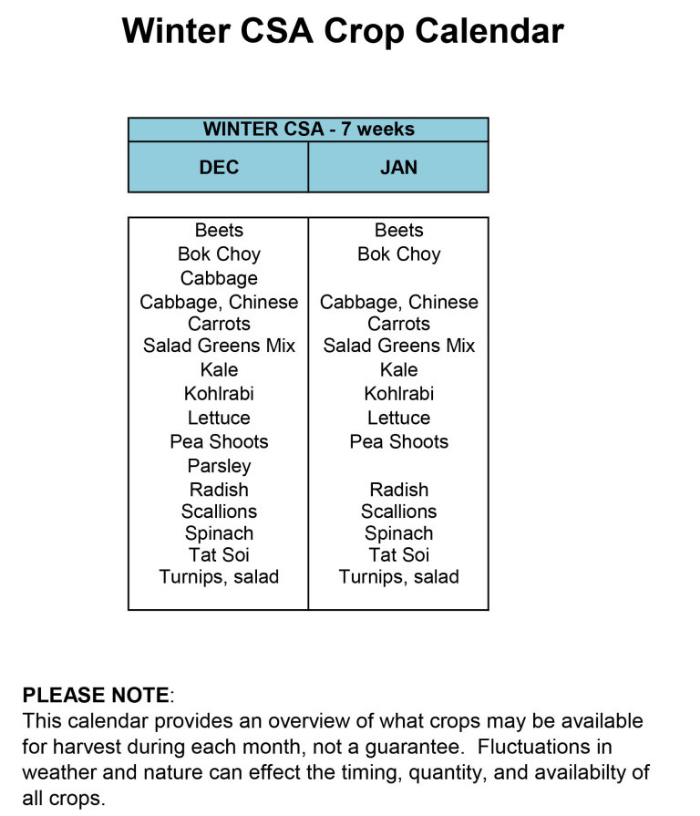Respond to the question below with a single word or phrase:
What factors can affect the actual availability of crops?

Weather and other natural factors